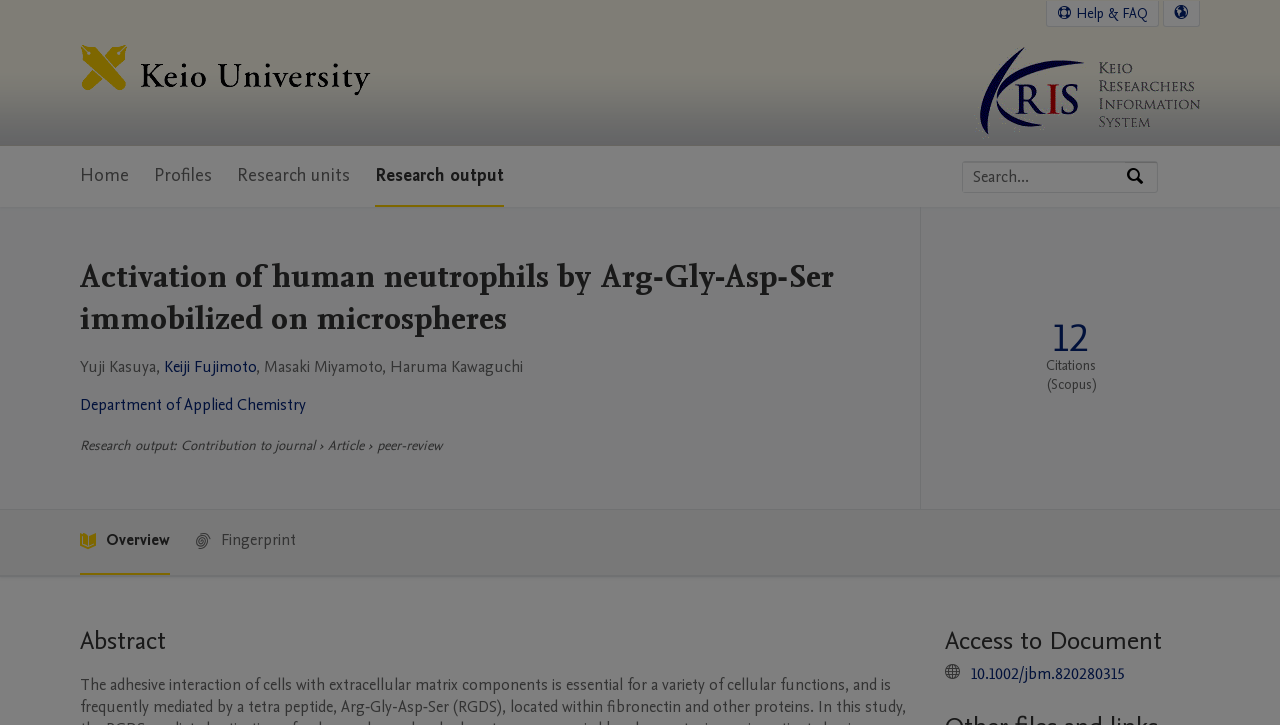Identify the bounding box coordinates of the region I need to click to complete this instruction: "Search by expertise, name or affiliation".

[0.752, 0.223, 0.879, 0.265]